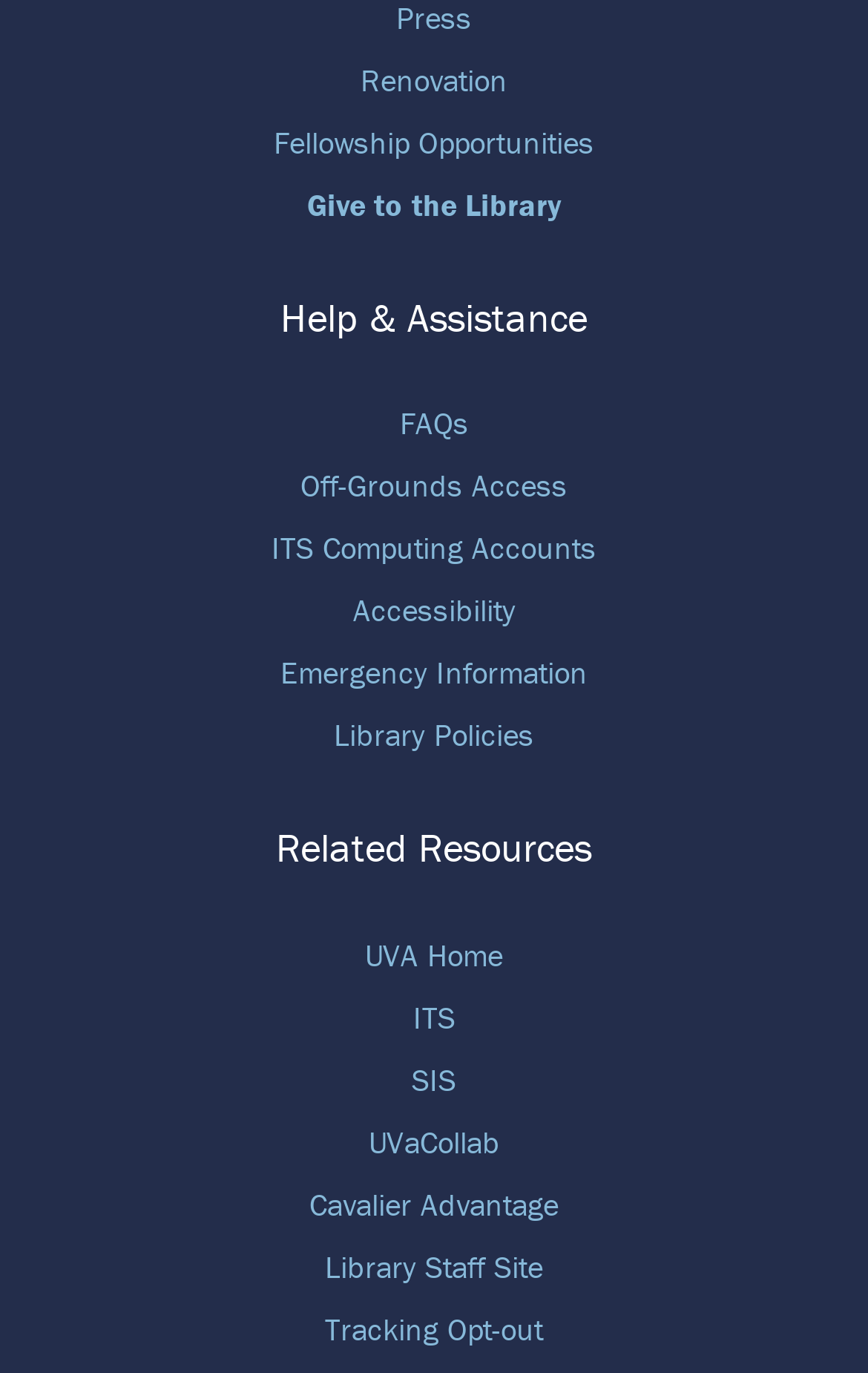Determine the bounding box coordinates (top-left x, top-left y, bottom-right x, bottom-right y) of the UI element described in the following text: UVA Home

[0.421, 0.681, 0.579, 0.71]